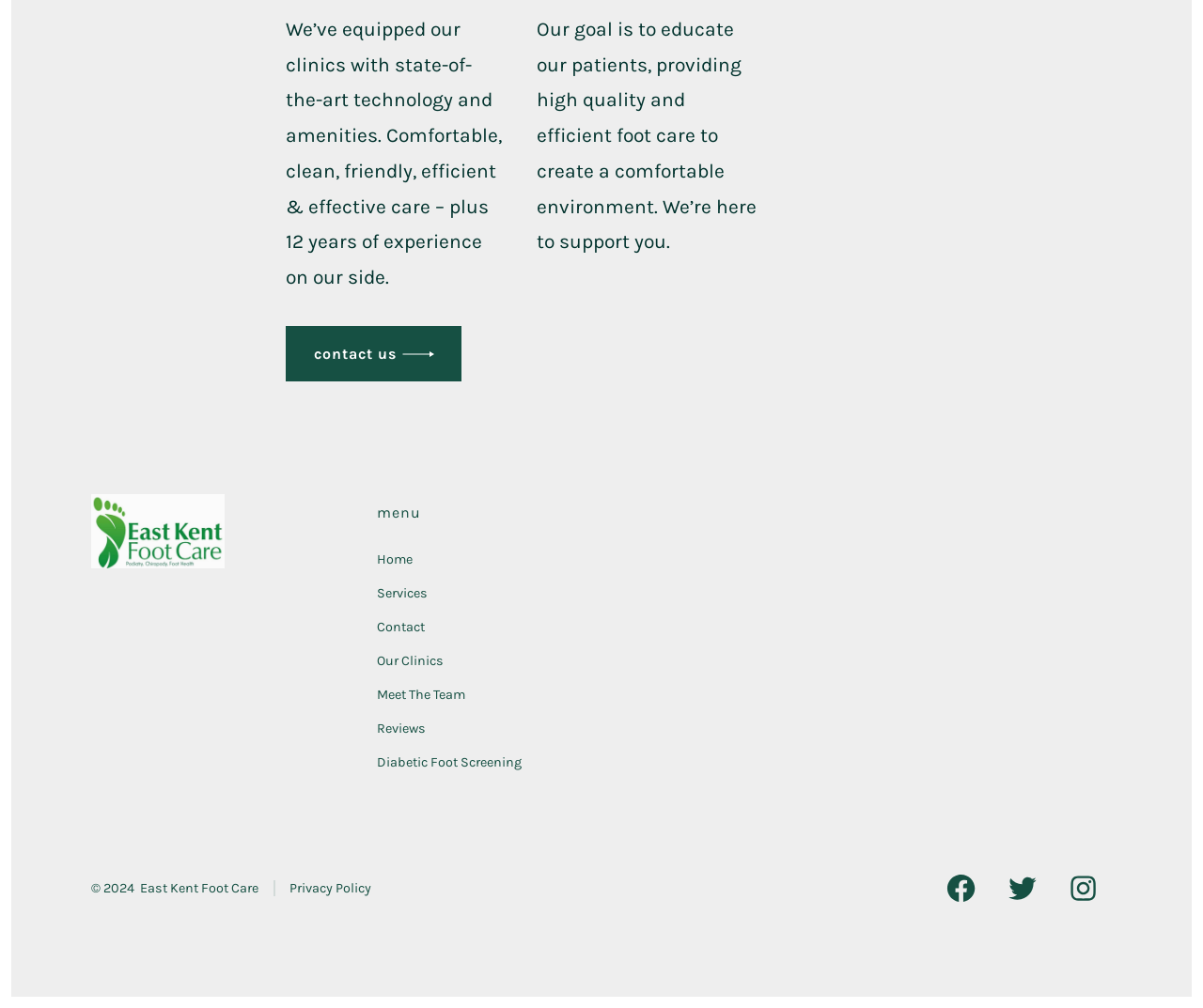What is the name of the foot care clinic?
Look at the image and respond with a one-word or short phrase answer.

East Kent Foot Care